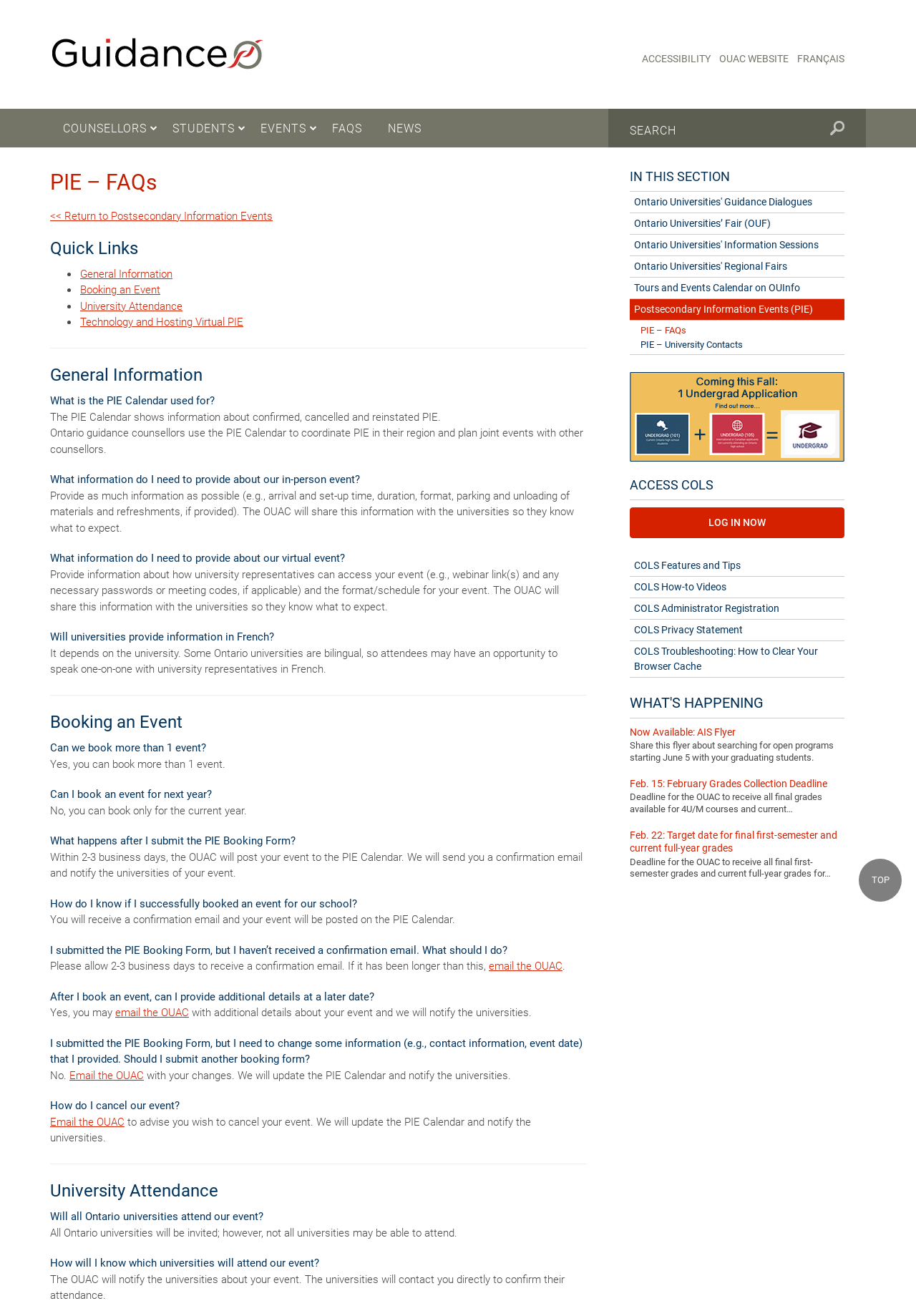Select the bounding box coordinates of the element I need to click to carry out the following instruction: "Search Site:".

[0.664, 0.083, 0.945, 0.112]